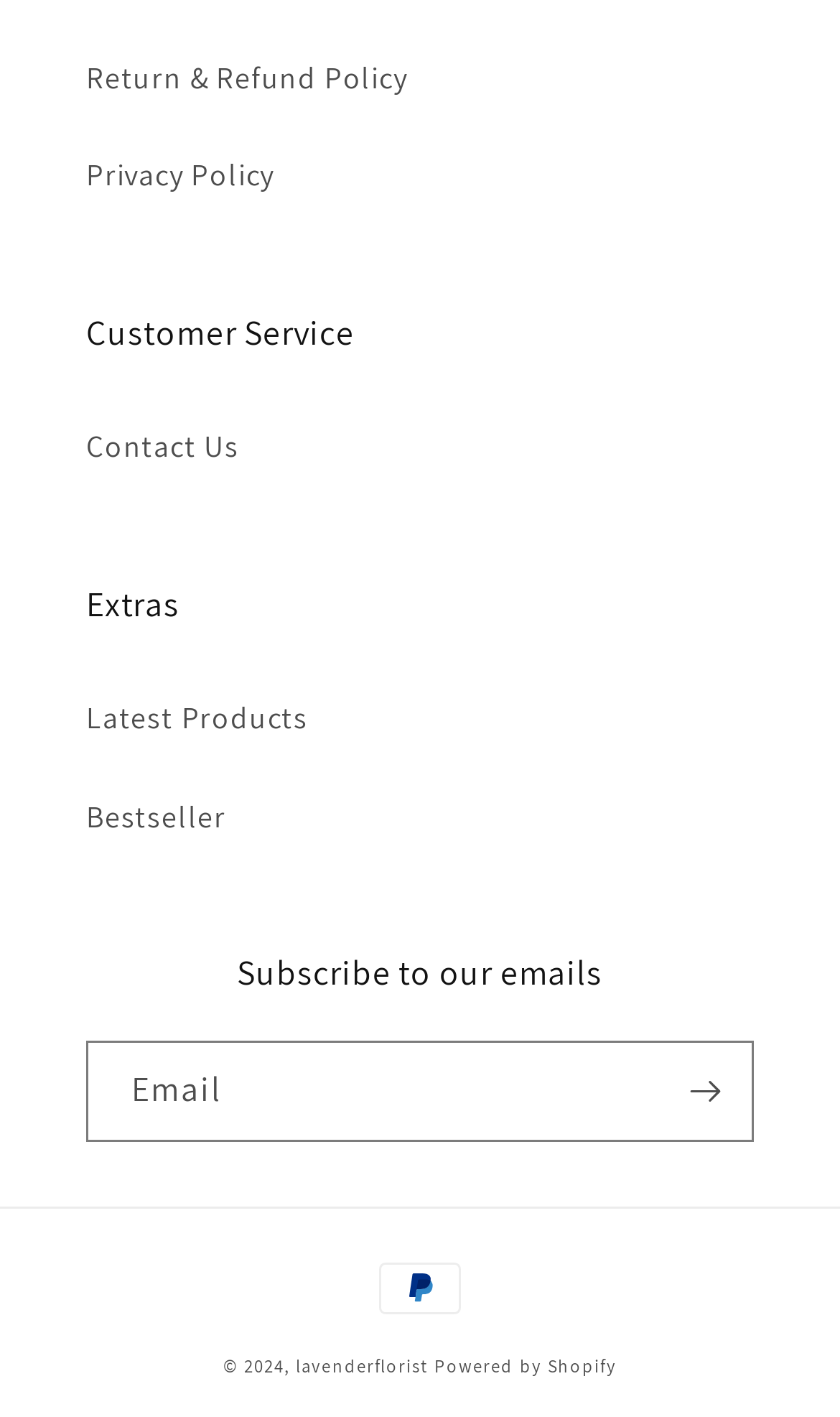Please identify the coordinates of the bounding box for the clickable region that will accomplish this instruction: "View Return & Refund Policy".

[0.103, 0.022, 0.897, 0.09]